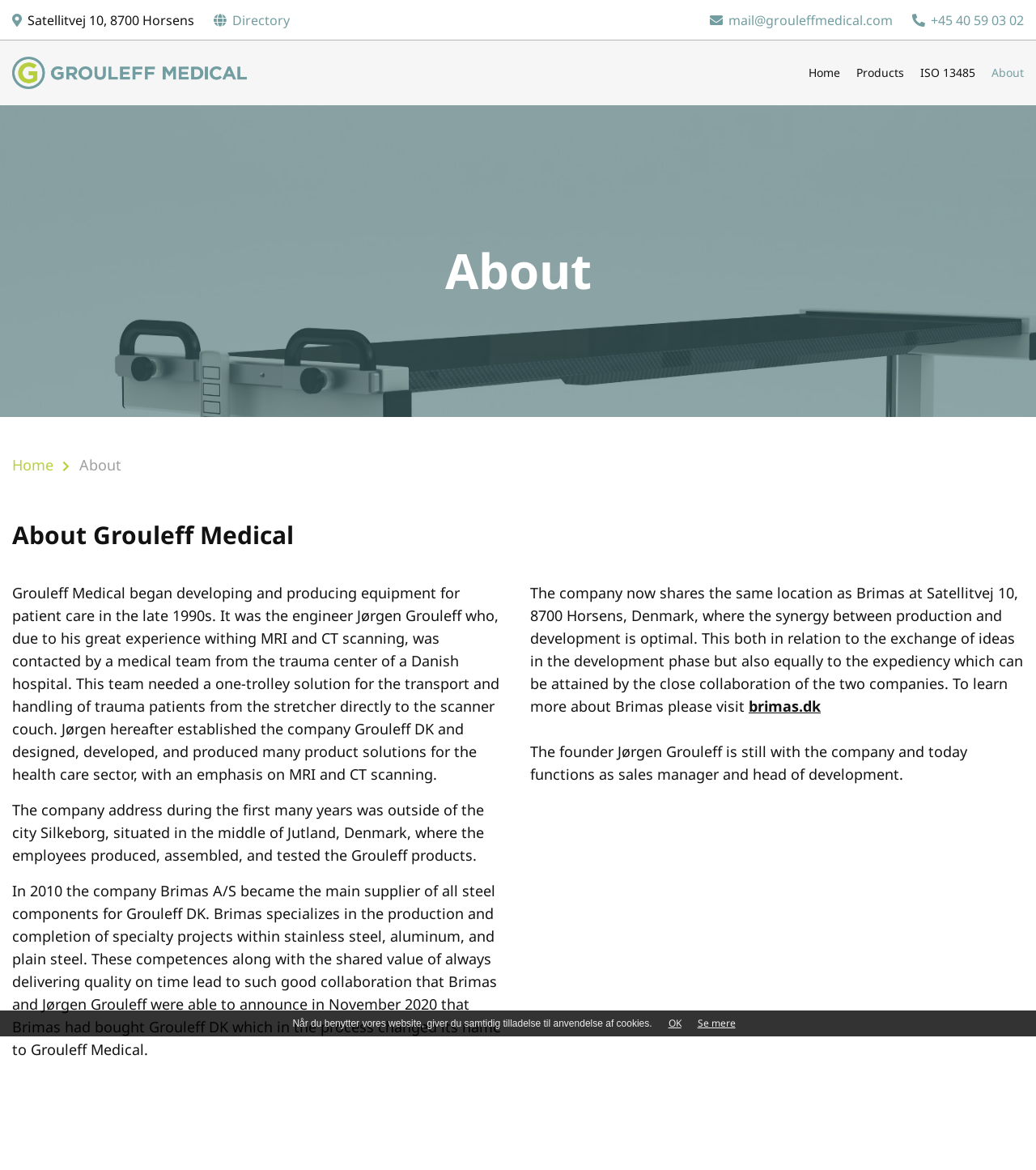Show the bounding box coordinates of the region that should be clicked to follow the instruction: "Click the 'Home' link at the top."

[0.012, 0.048, 0.238, 0.076]